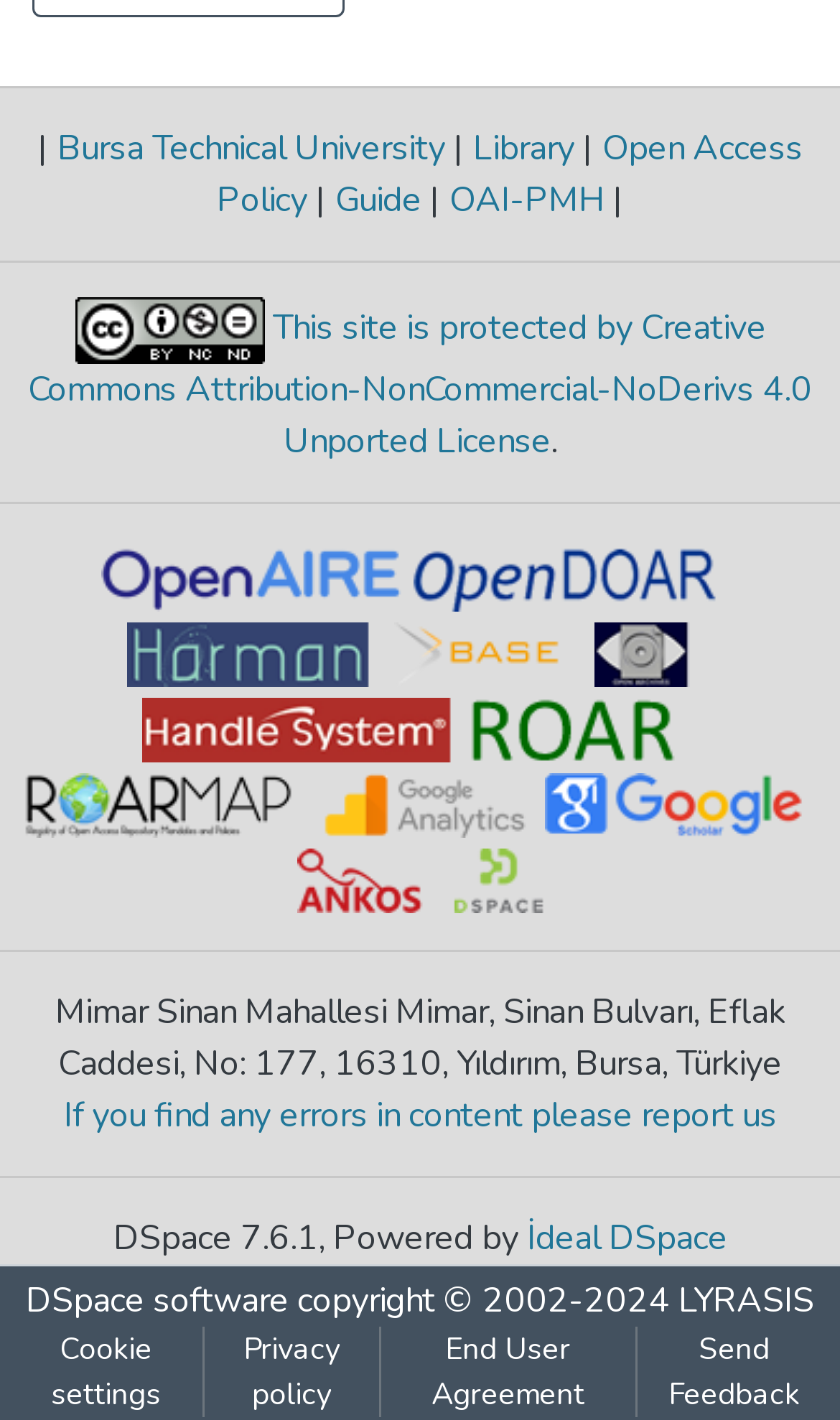Provide a brief response using a word or short phrase to this question:
What is the name of the university?

Bursa Technical University